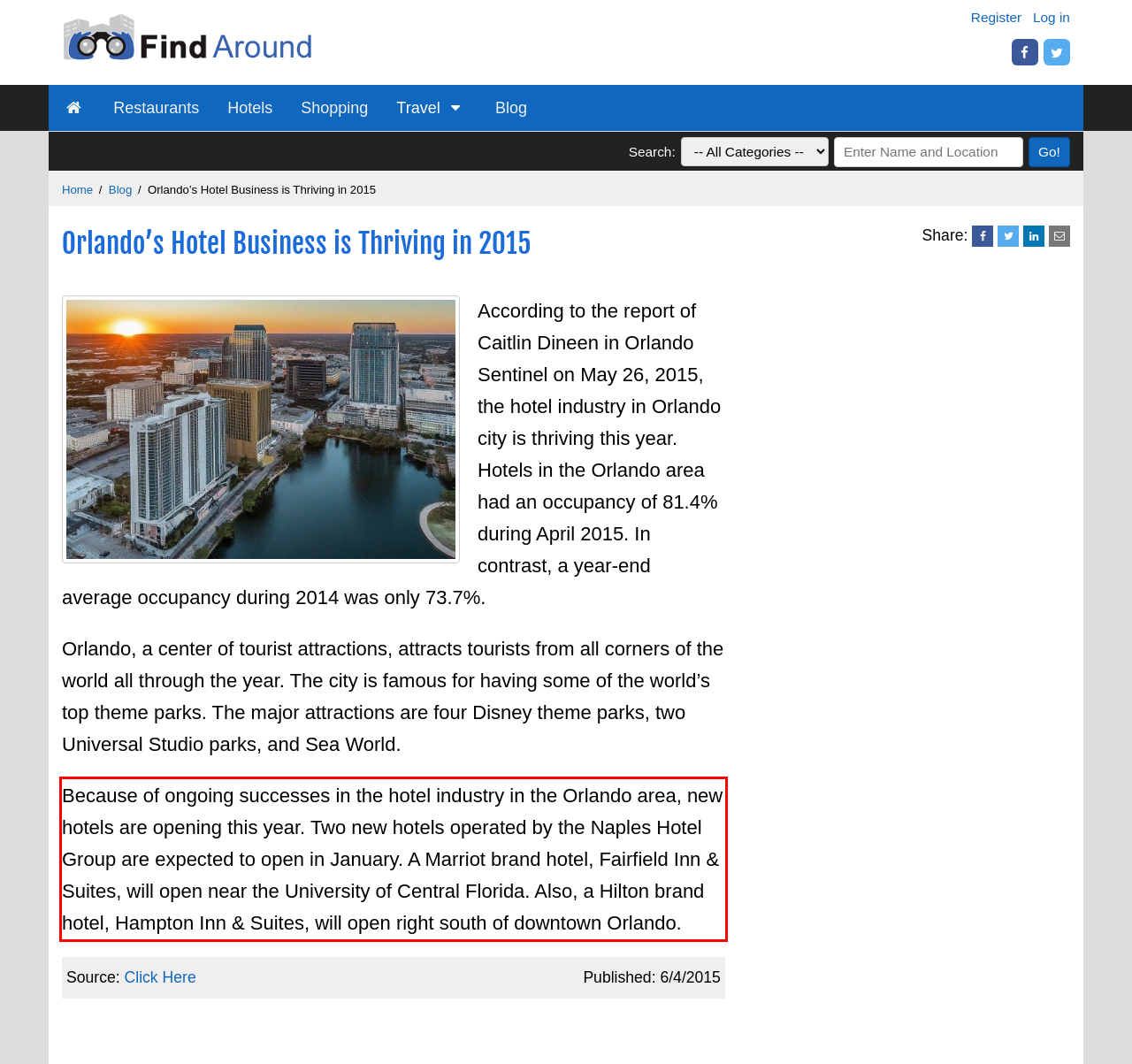Please examine the webpage screenshot containing a red bounding box and use OCR to recognize and output the text inside the red bounding box.

Because of ongoing successes in the hotel industry in the Orlando area, new hotels are opening this year. Two new hotels operated by the Naples Hotel Group are expected to open in January. A Marriot brand hotel, Fairfield Inn & Suites, will open near the University of Central Florida. Also, a Hilton brand hotel, Hampton Inn & Suites, will open right south of downtown Orlando.